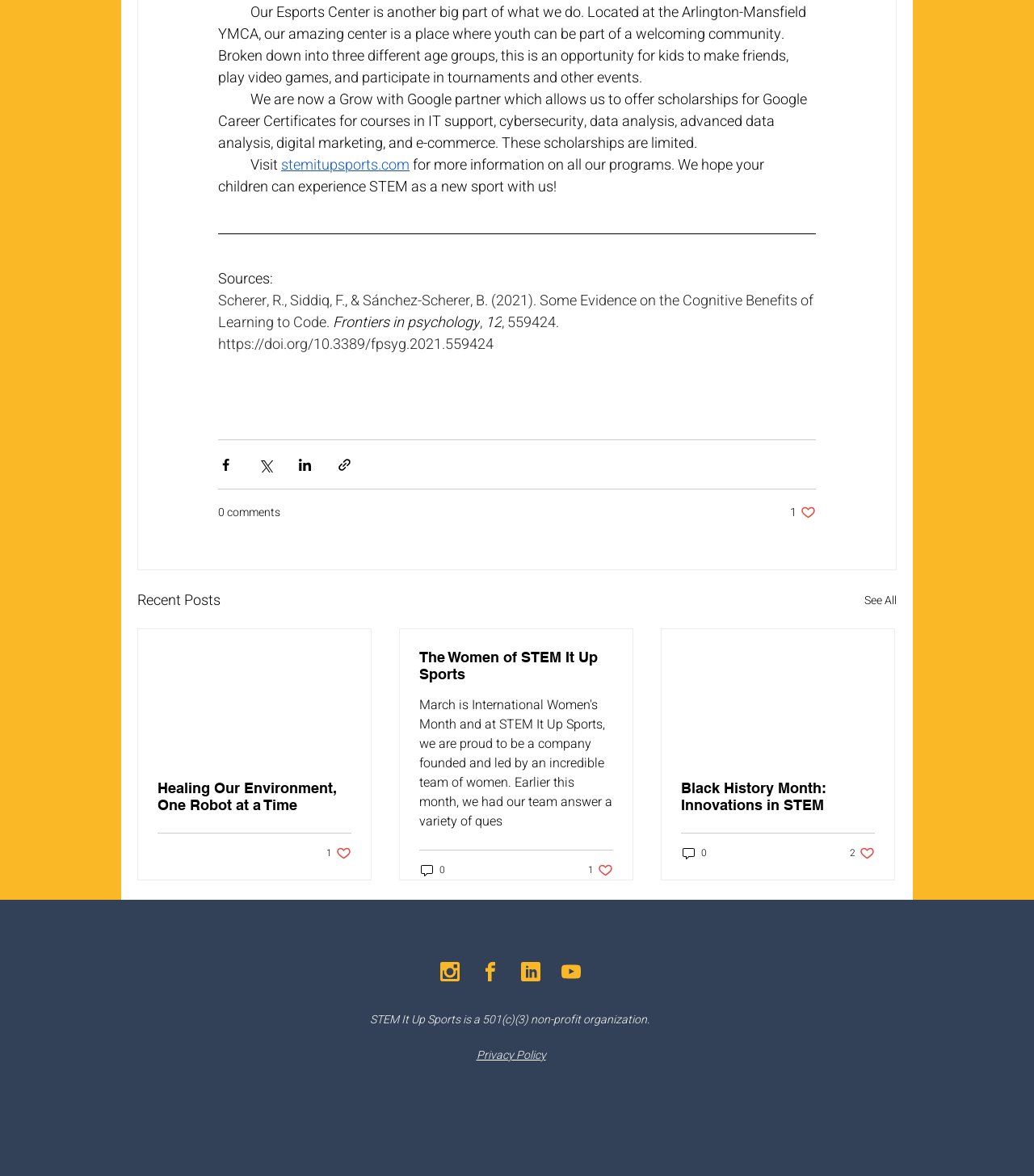Please determine the bounding box coordinates of the element to click on in order to accomplish the following task: "Visit the STEM It Up Sports website". Ensure the coordinates are four float numbers ranging from 0 to 1, i.e., [left, top, right, bottom].

[0.272, 0.132, 0.396, 0.15]